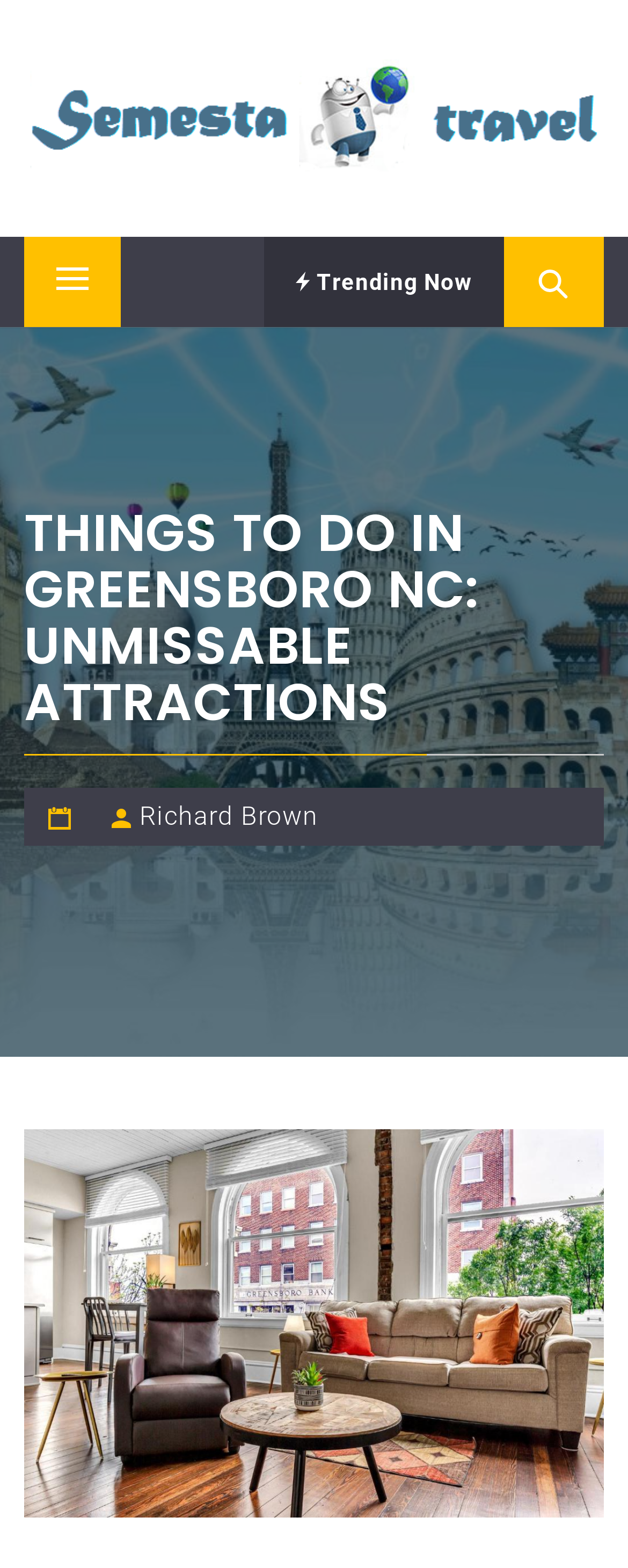Identify the first-level heading on the webpage and generate its text content.

THINGS TO DO IN GREENSBORO NC: UNMISSABLE ATTRACTIONS